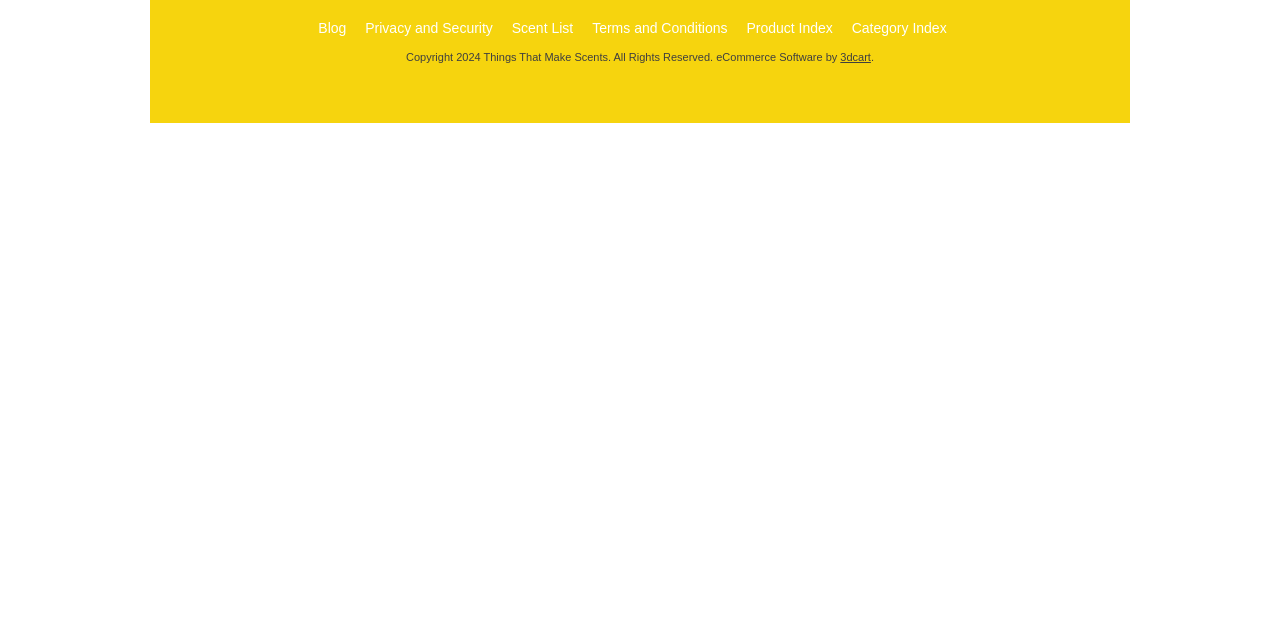Extract the bounding box coordinates for the HTML element that matches this description: "CONTACT". The coordinates should be four float numbers between 0 and 1, i.e., [left, top, right, bottom].

None